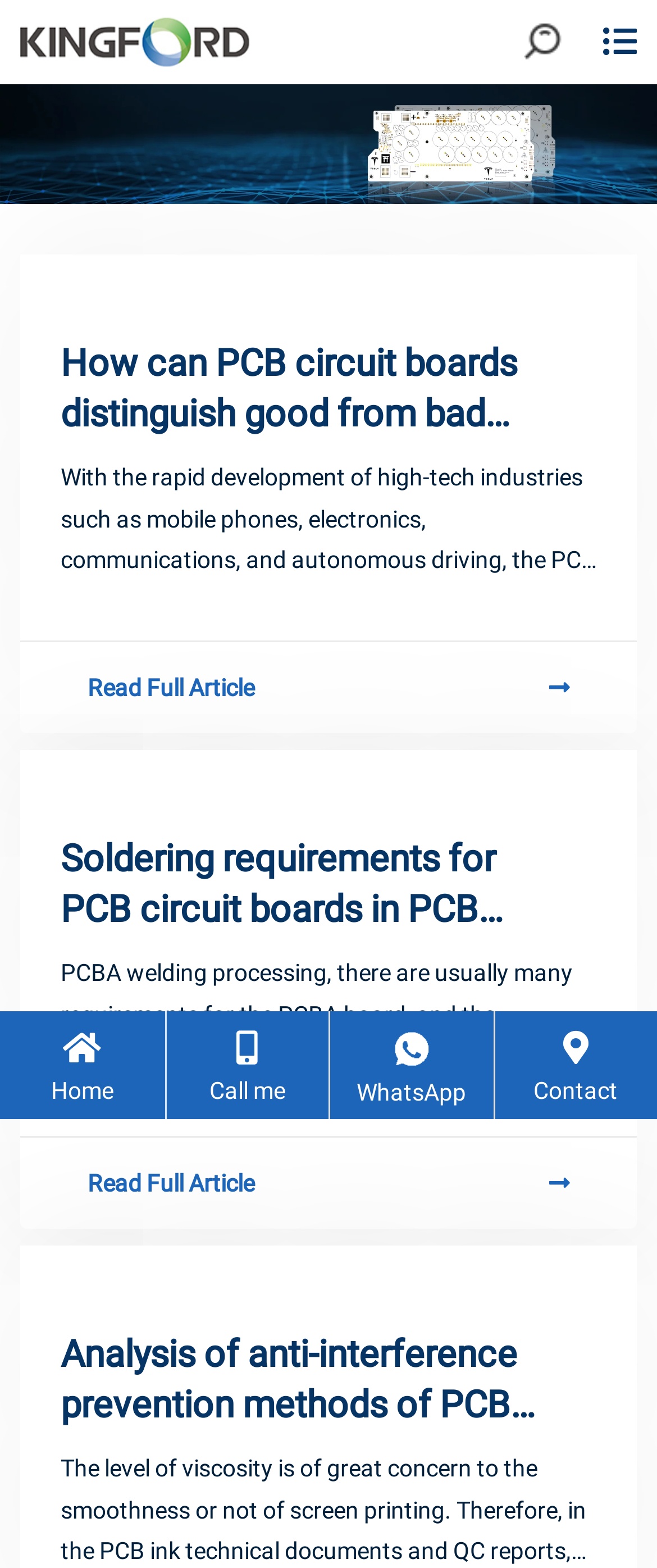Find the bounding box of the UI element described as: "Read Full Article". The bounding box coordinates should be given as four float values between 0 and 1, i.e., [left, top, right, bottom].

[0.133, 0.741, 0.867, 0.768]